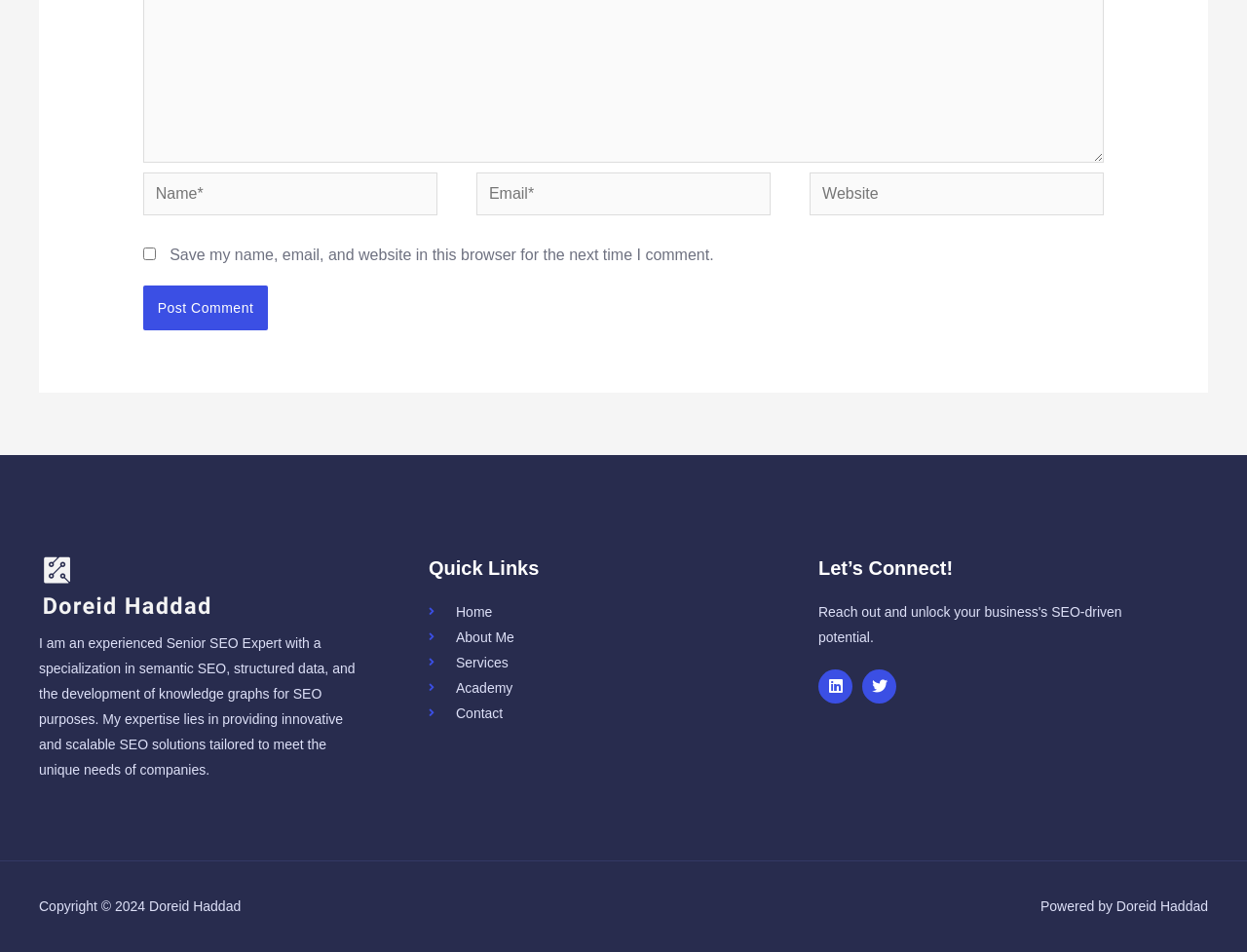Use a single word or phrase to respond to the question:
What is the profession of the person described on the webpage?

Senior SEO Expert